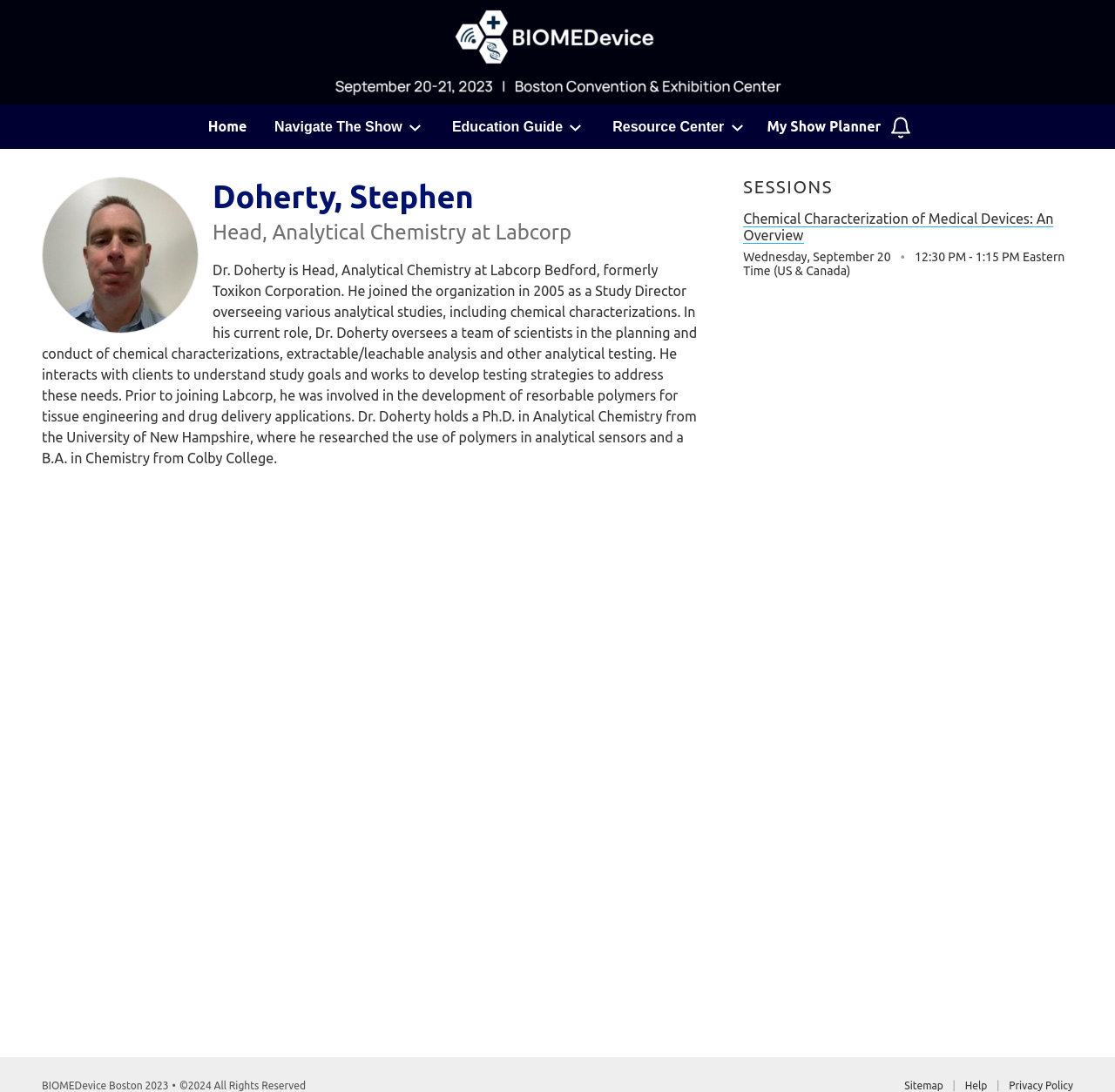From the webpage screenshot, identify the region described by Resource Center See more links. Provide the bounding box coordinates as (top-left x, top-left y, bottom-right x, bottom-right y), with each value being a floating point number between 0 and 1.

[0.537, 0.096, 0.679, 0.137]